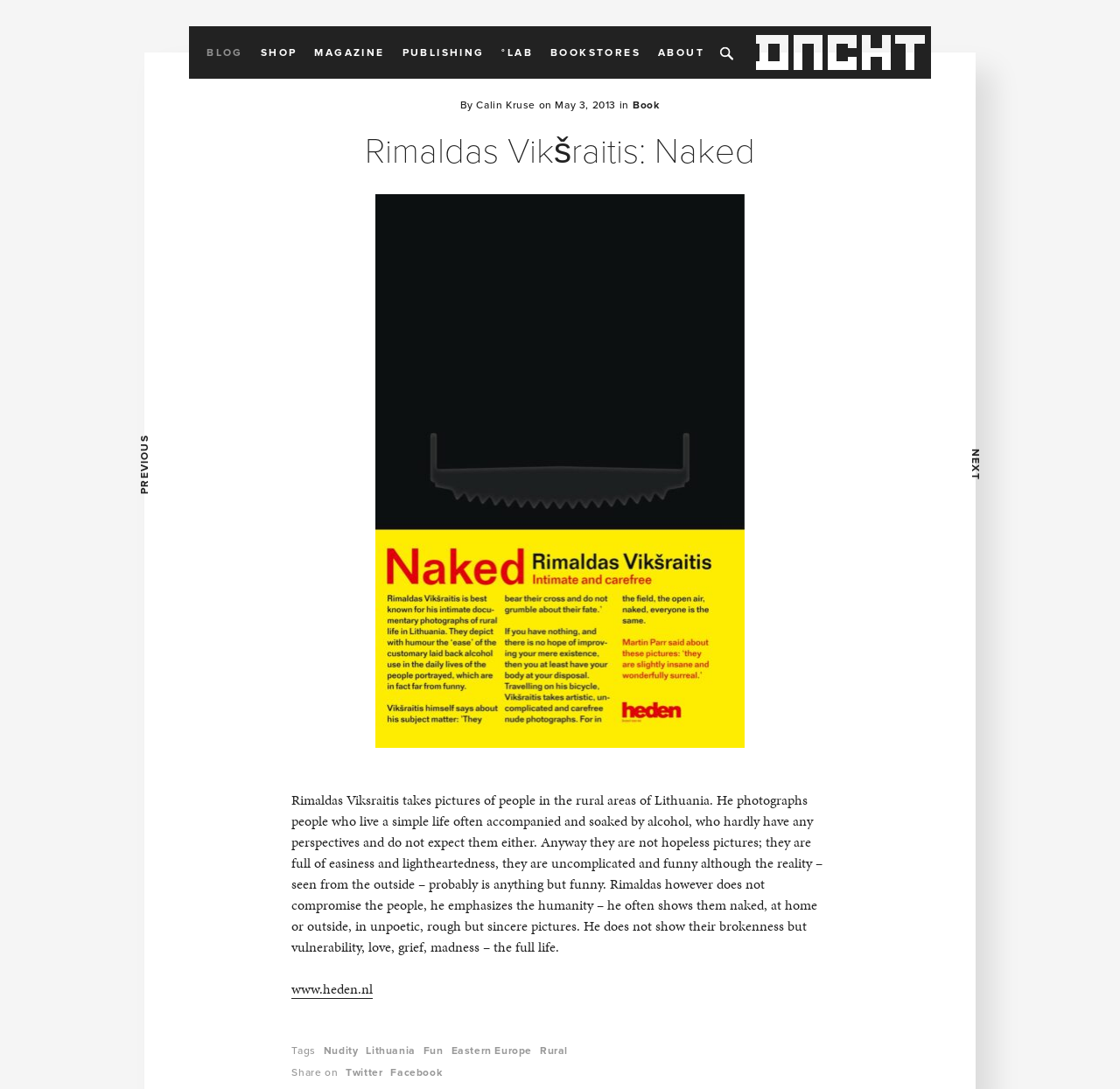Please pinpoint the bounding box coordinates for the region I should click to adhere to this instruction: "Visit the website www.heden.nl".

[0.26, 0.899, 0.333, 0.918]